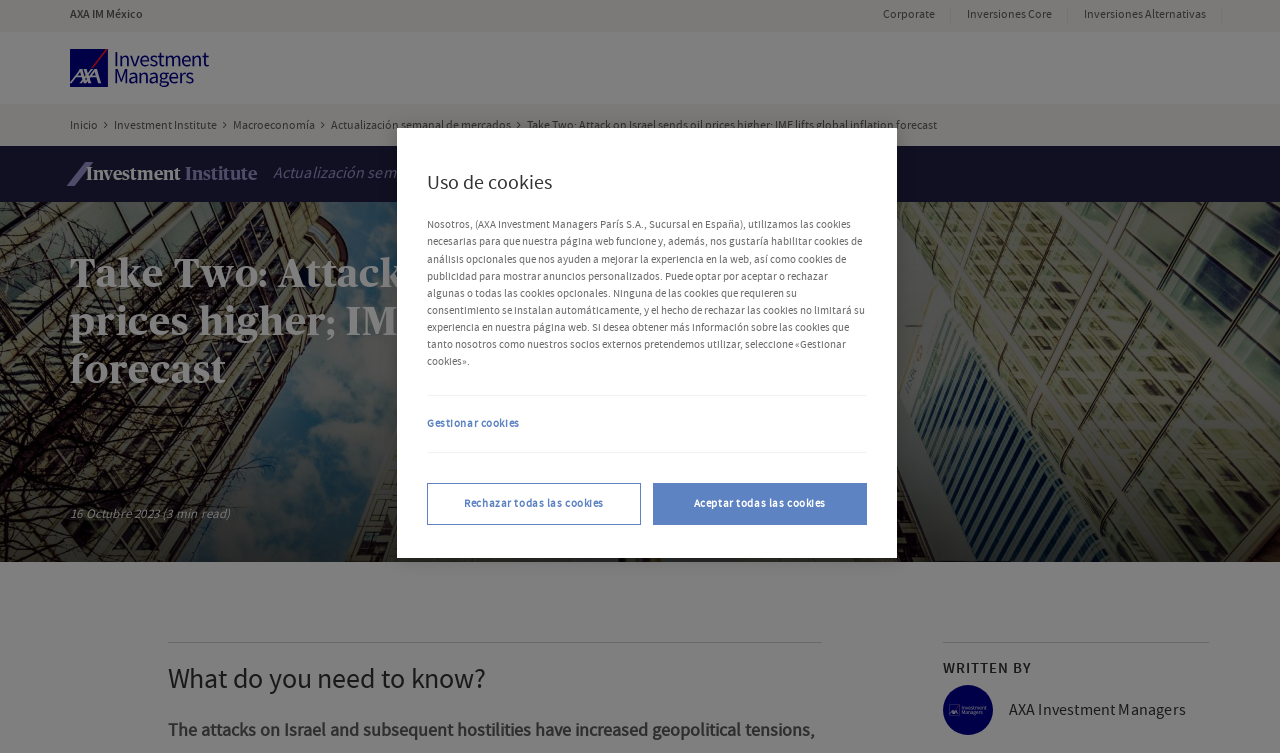Using the element description: "Corporate", determine the bounding box coordinates. The coordinates should be in the format [left, top, right, bottom], with values between 0 and 1.

[0.677, 0.0, 0.743, 0.042]